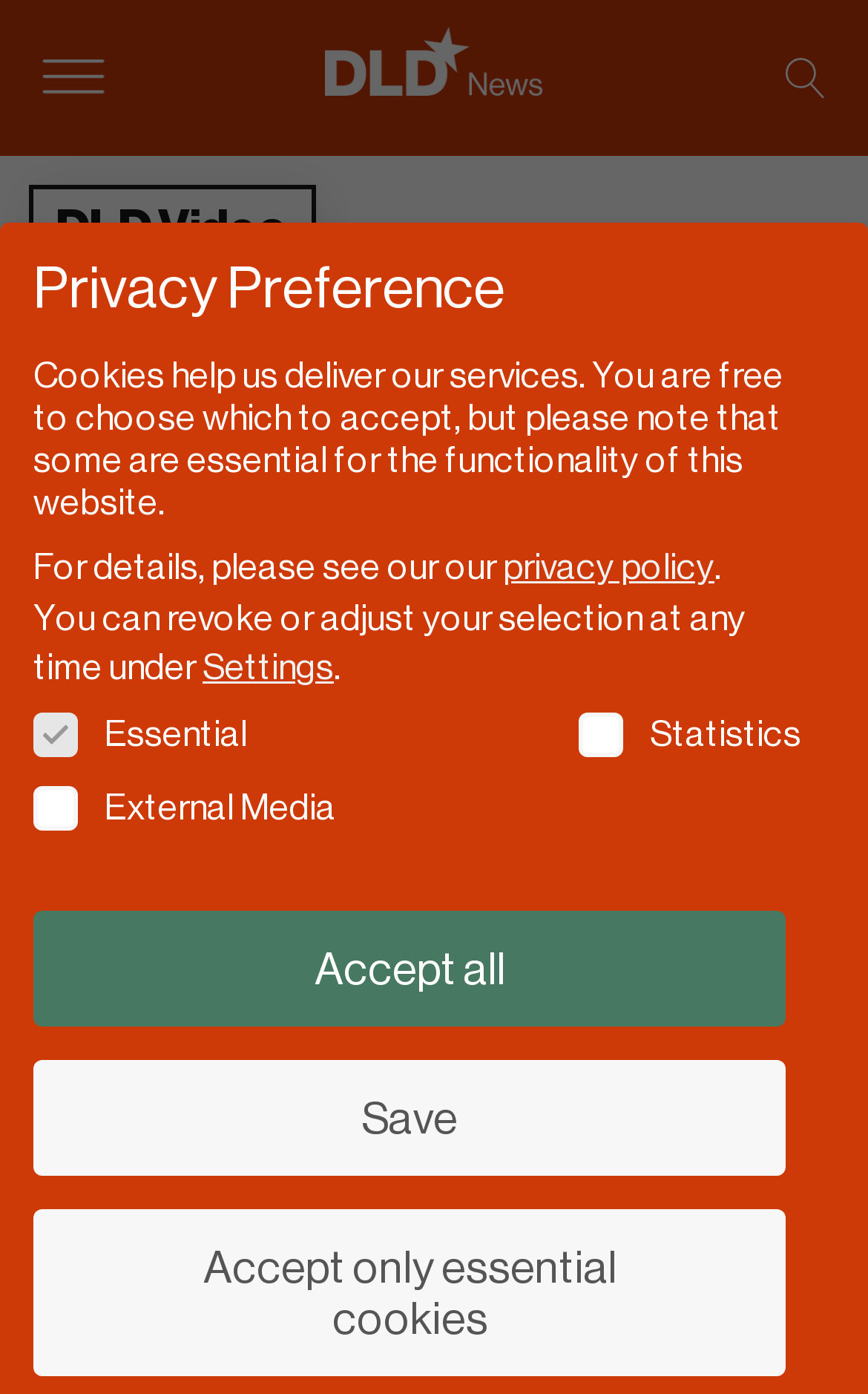Specify the bounding box coordinates for the region that must be clicked to perform the given instruction: "Visit DLD News".

[0.374, 0.024, 0.626, 0.088]